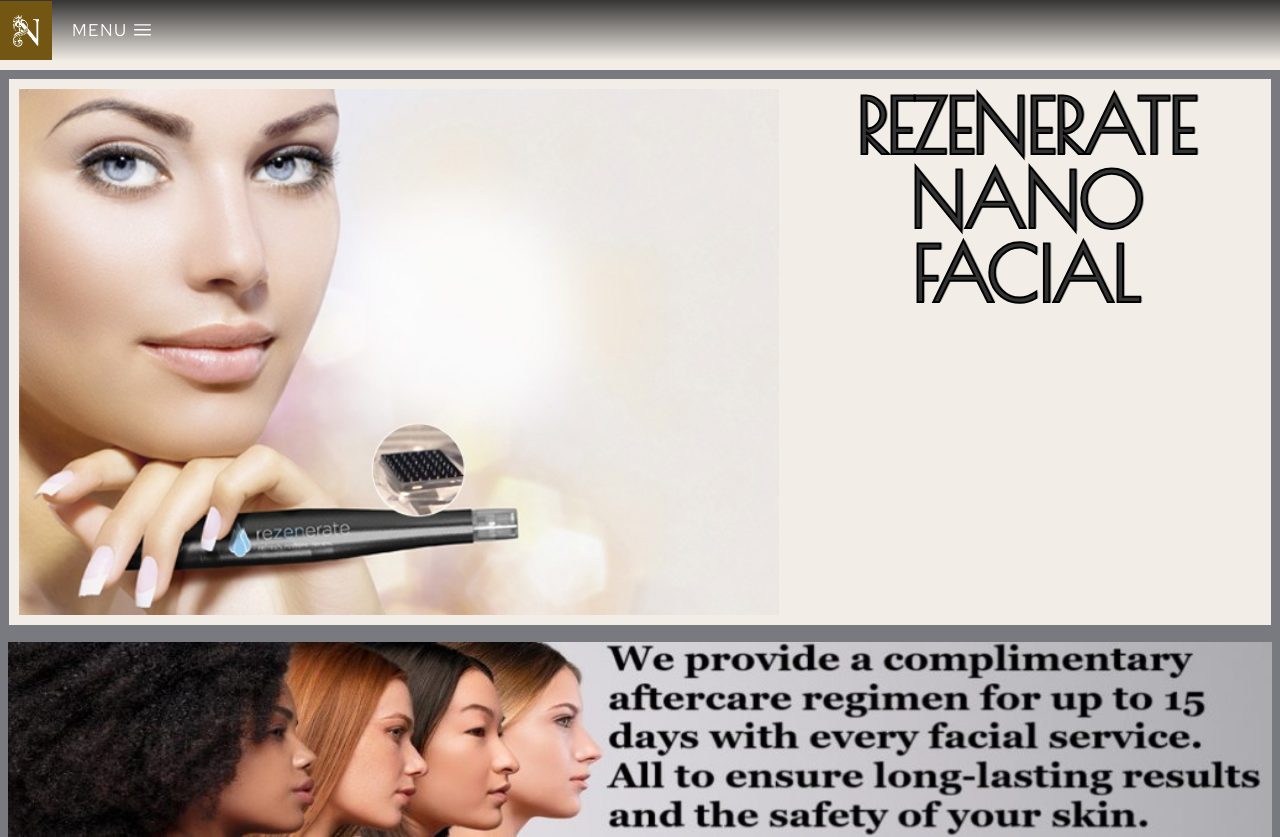Please identify the webpage's heading and generate its text content.

REZENERATE NANO FACIAL